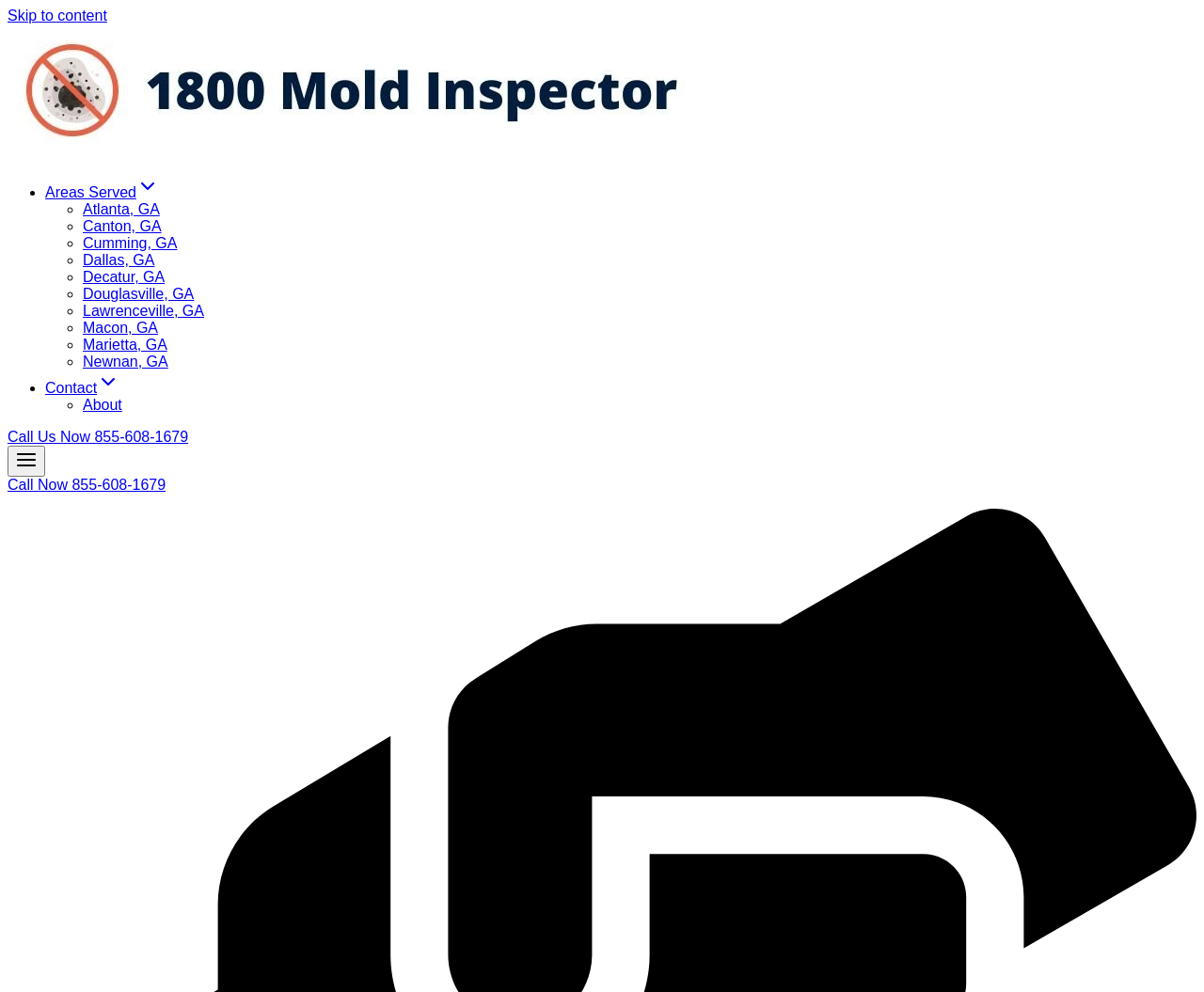Create a detailed narrative describing the layout and content of the webpage.

The webpage is about mold remediation services in East Rockaway, with a focus on residential and commercial mold removals. At the top left corner, there is a link to skip to the content. Next to it, there is a logo of 1800 Mold Inspector, which is an image. 

Below the logo, there is a primary navigation menu that spans almost the entire width of the page. The menu contains several links, including "Areas Served", "Contact", and "About", each preceded by a list marker (either a bullet point or a circle). The "Areas Served" link is further divided into multiple sub-links, each representing a different location in Georgia, such as Atlanta, Canton, Cumming, and more.

On the top right side, there are two prominent calls-to-action: "Call Us Now 855-608-1679" and "Call Now 855-608-1679", which are likely buttons or links to encourage visitors to take action. There is also an "Open menu" button next to these calls-to-action, which is currently not expanded.